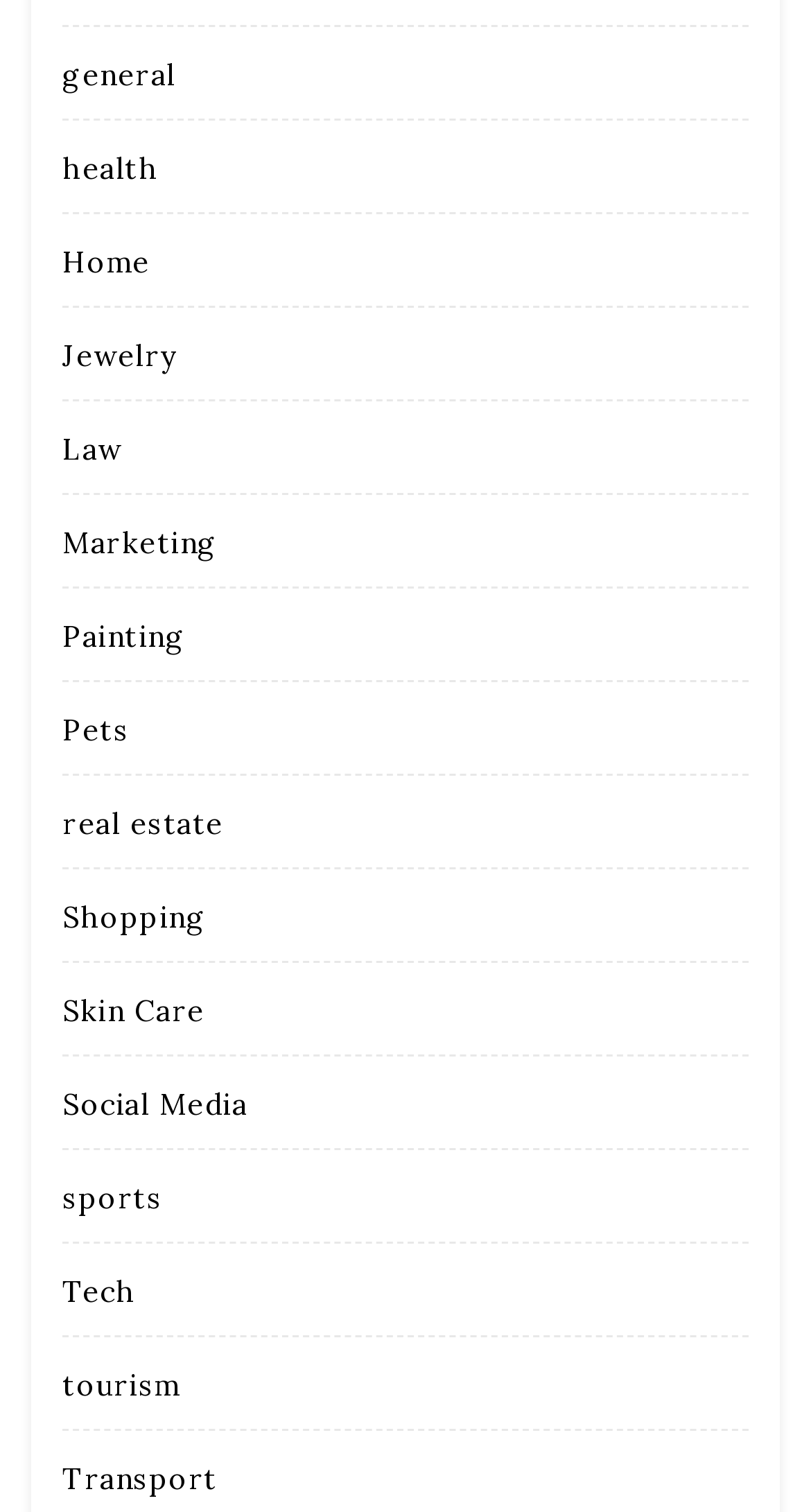Pinpoint the bounding box coordinates of the area that should be clicked to complete the following instruction: "go to health". The coordinates must be given as four float numbers between 0 and 1, i.e., [left, top, right, bottom].

[0.077, 0.099, 0.195, 0.124]